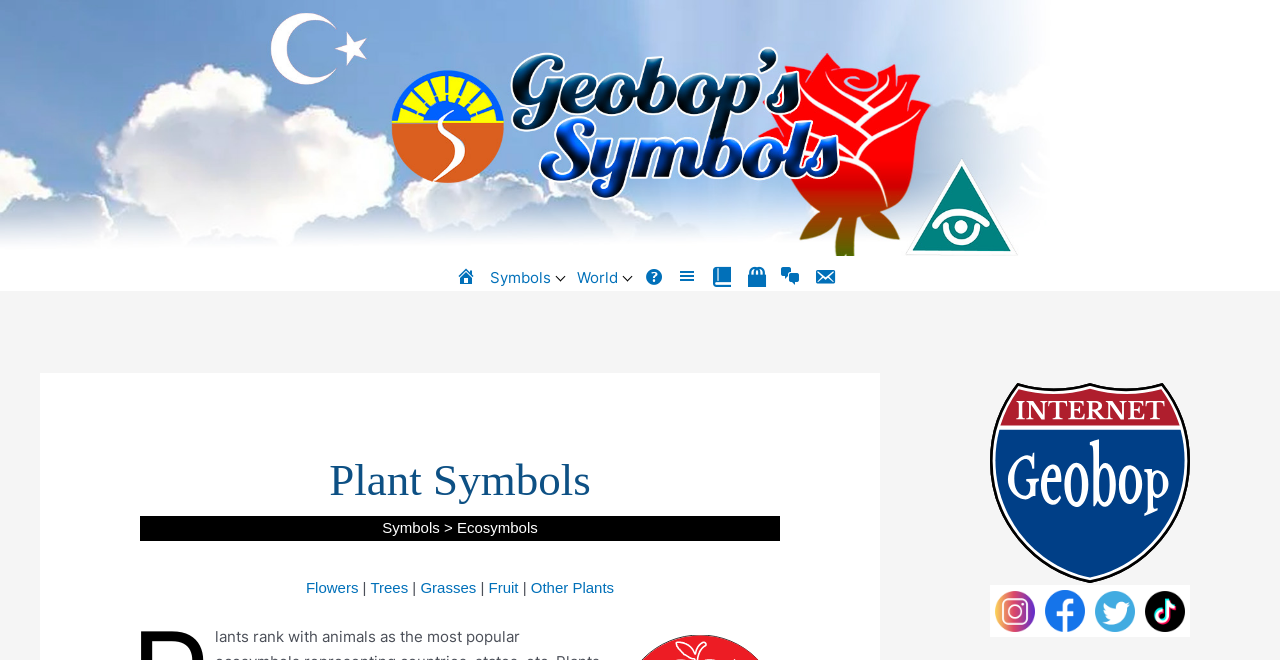Show the bounding box coordinates of the element that should be clicked to complete the task: "Click on the 'About' link".

[0.502, 0.406, 0.518, 0.435]